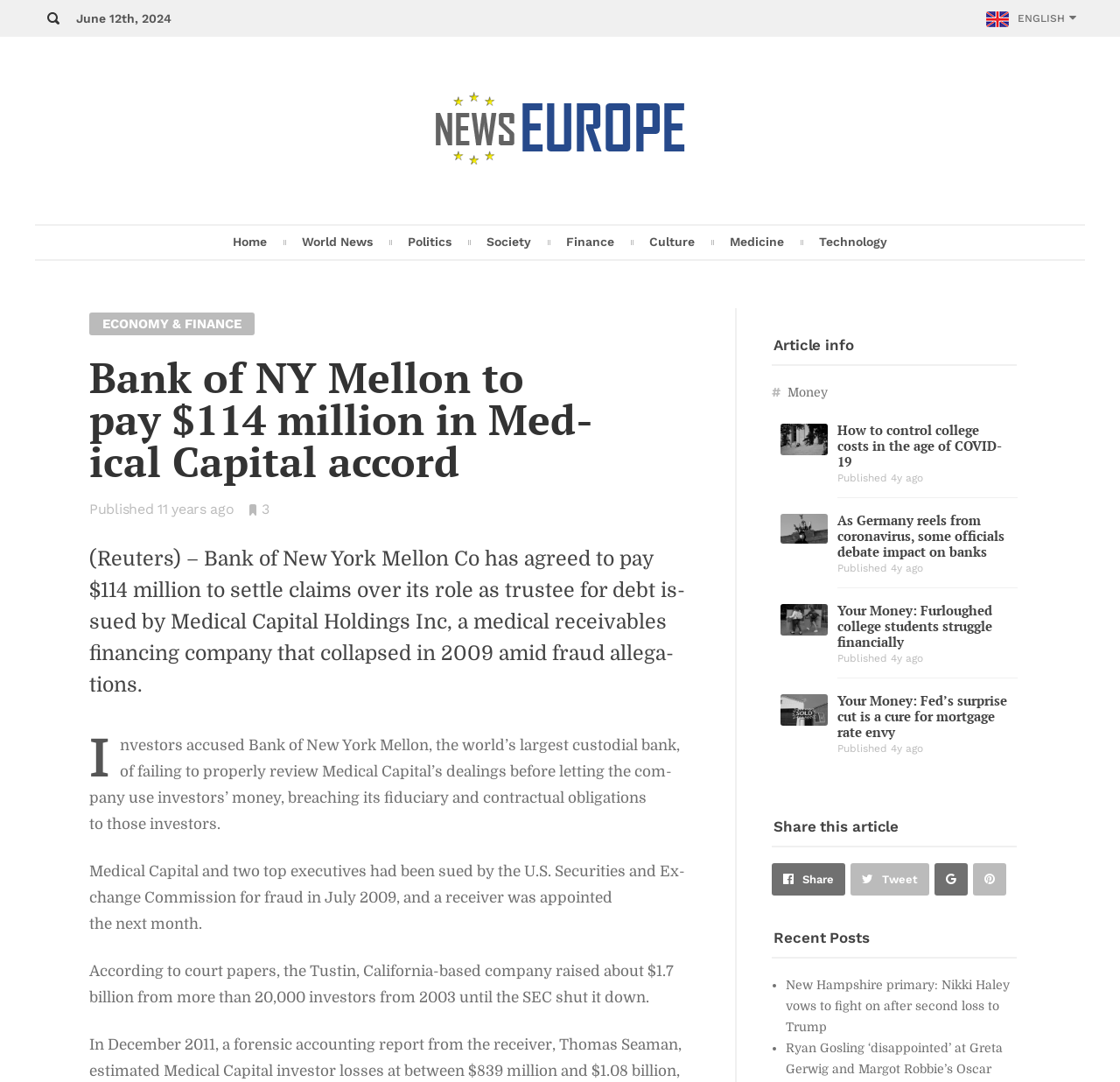Find the bounding box coordinates for the element described here: "Share on Google+".

[0.834, 0.798, 0.864, 0.828]